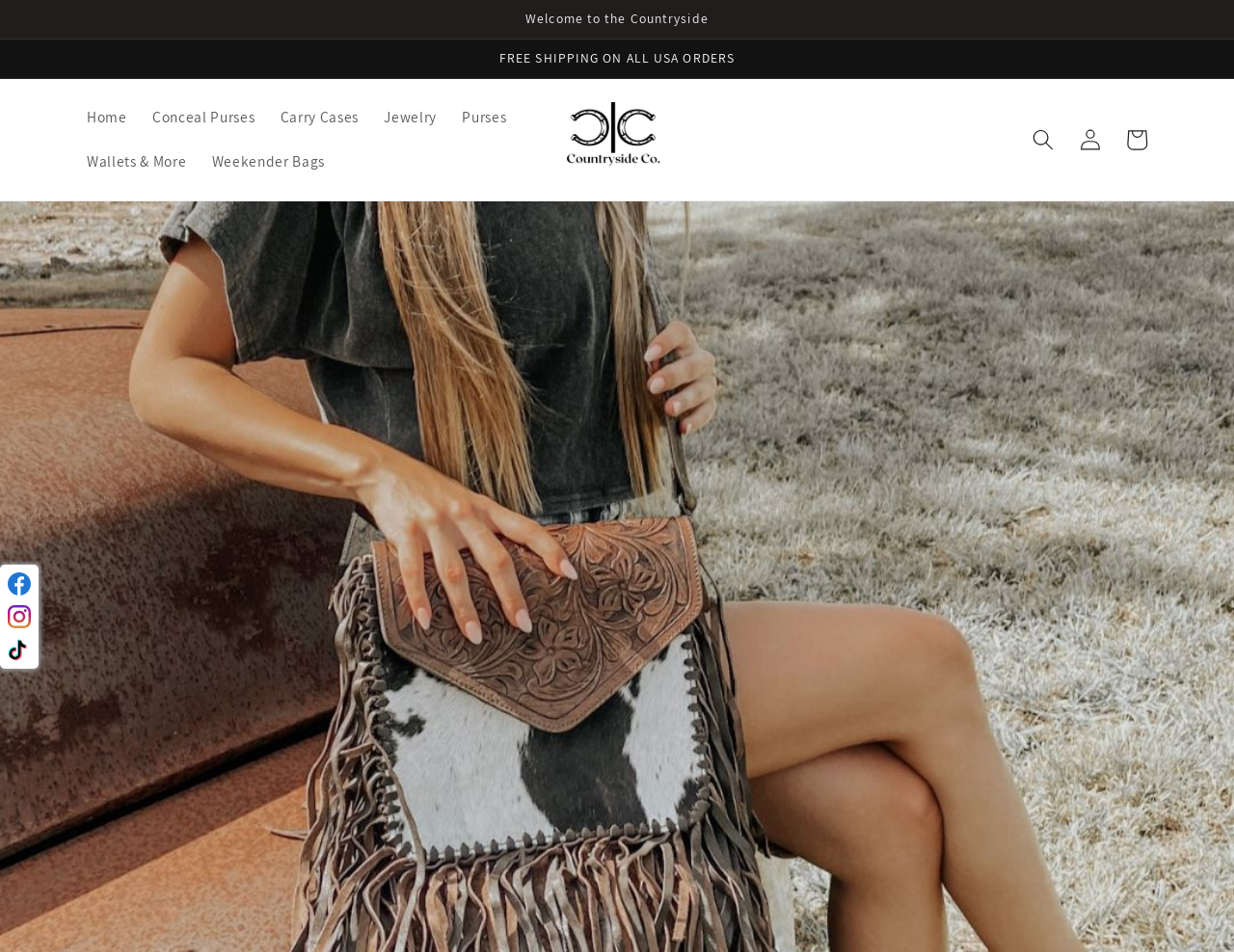Using the provided element description: "Wallets & More", identify the bounding box coordinates. The coordinates should be four floats between 0 and 1 in the order [left, top, right, bottom].

[0.06, 0.147, 0.161, 0.193]